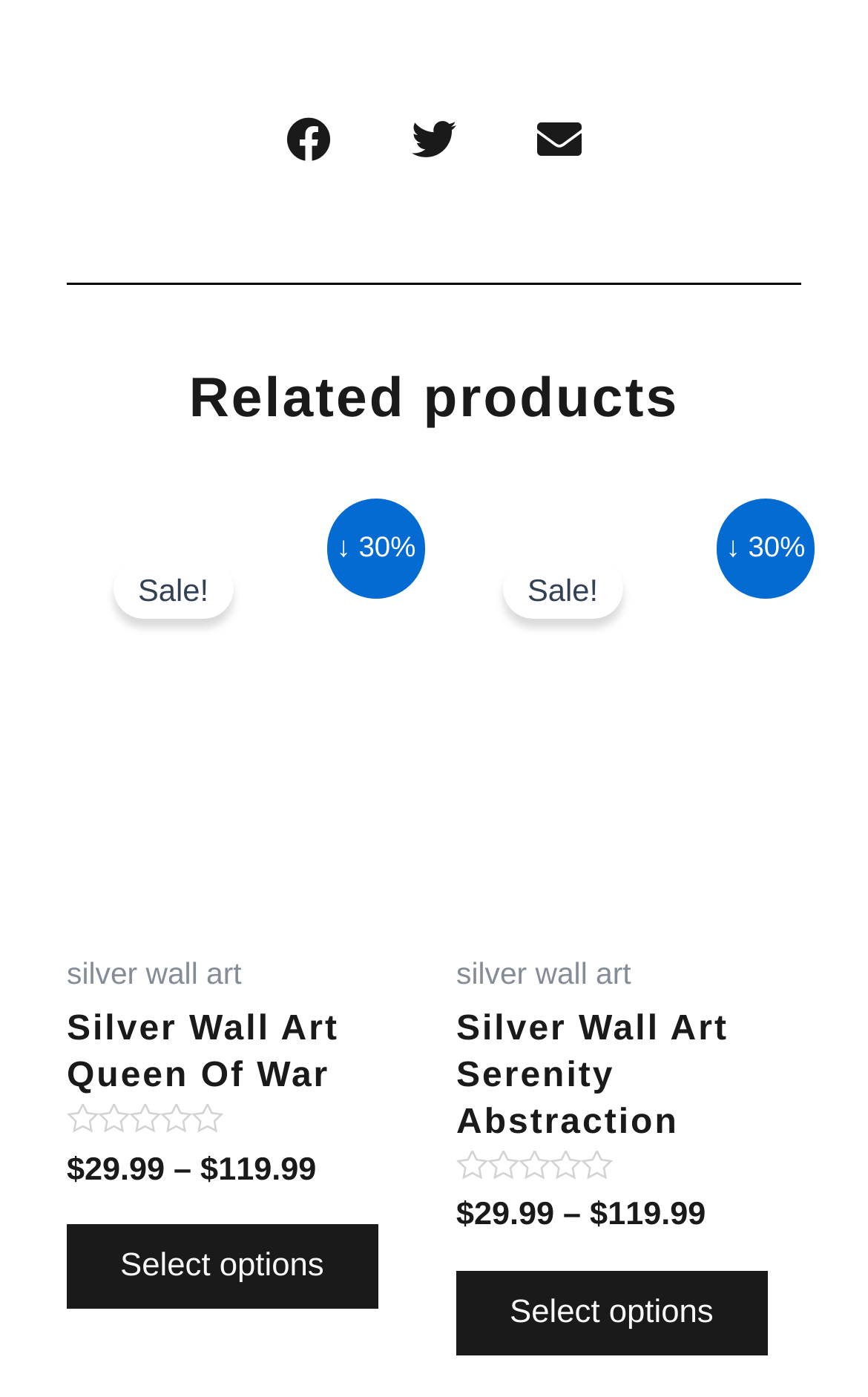Determine the bounding box coordinates (top-left x, top-left y, bottom-right x, bottom-right y) of the UI element described in the following text: Silver Wall Art Serenity Abstraction

[0.526, 0.722, 0.923, 0.822]